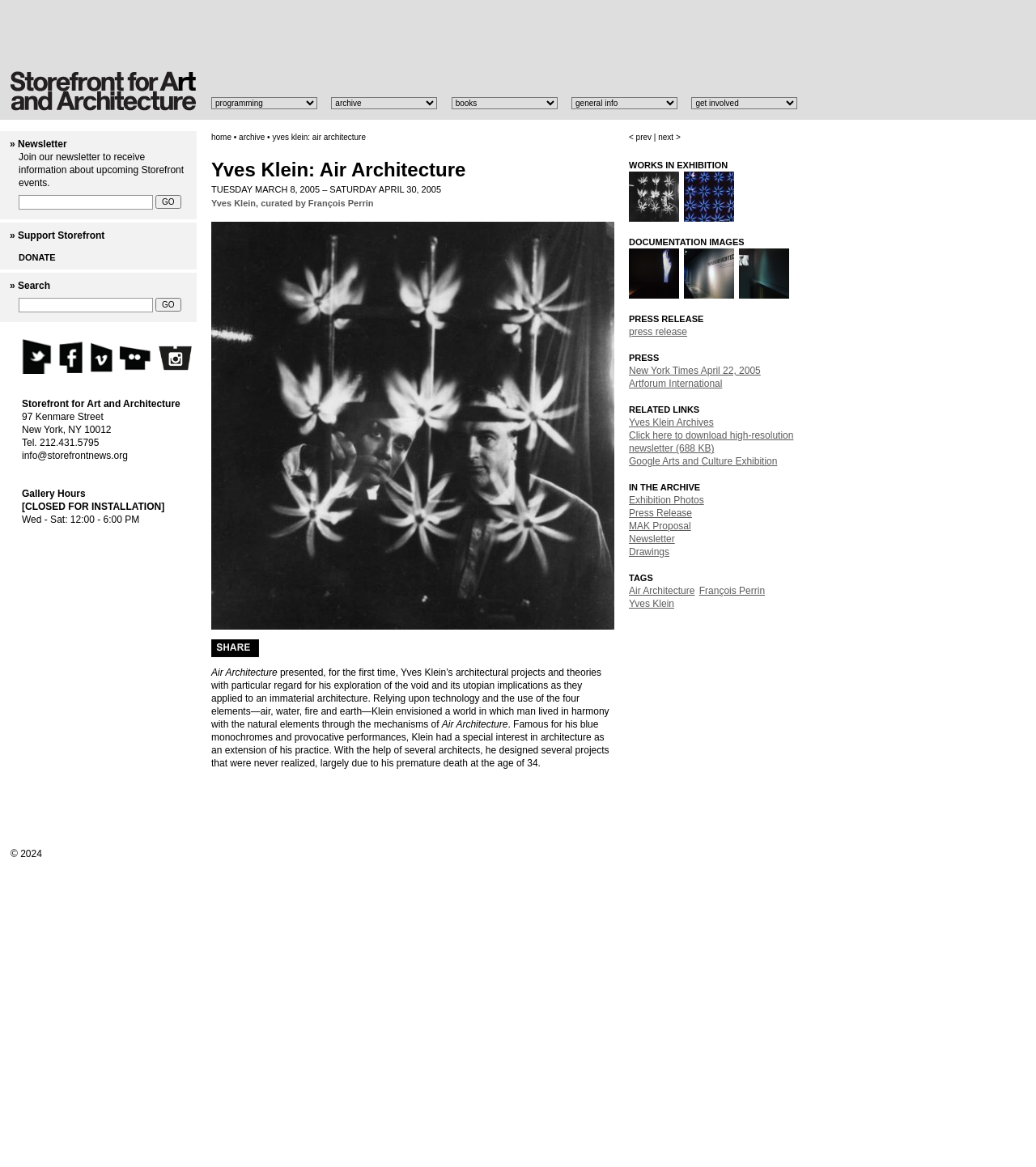Given the description "title="Follow us on Twitter"", provide the bounding box coordinates of the corresponding UI element.

[0.016, 0.289, 0.054, 0.32]